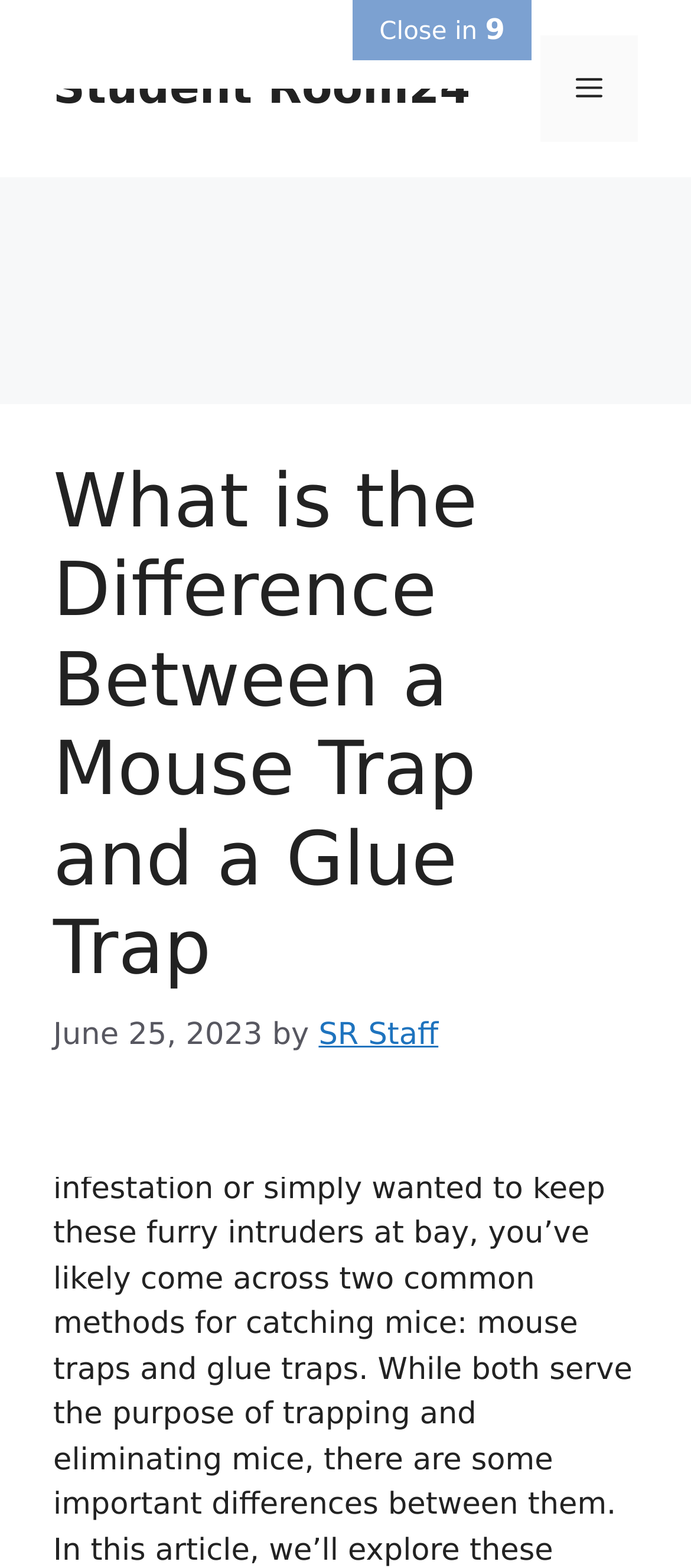What is the name of the website? Look at the image and give a one-word or short phrase answer.

Student Room24